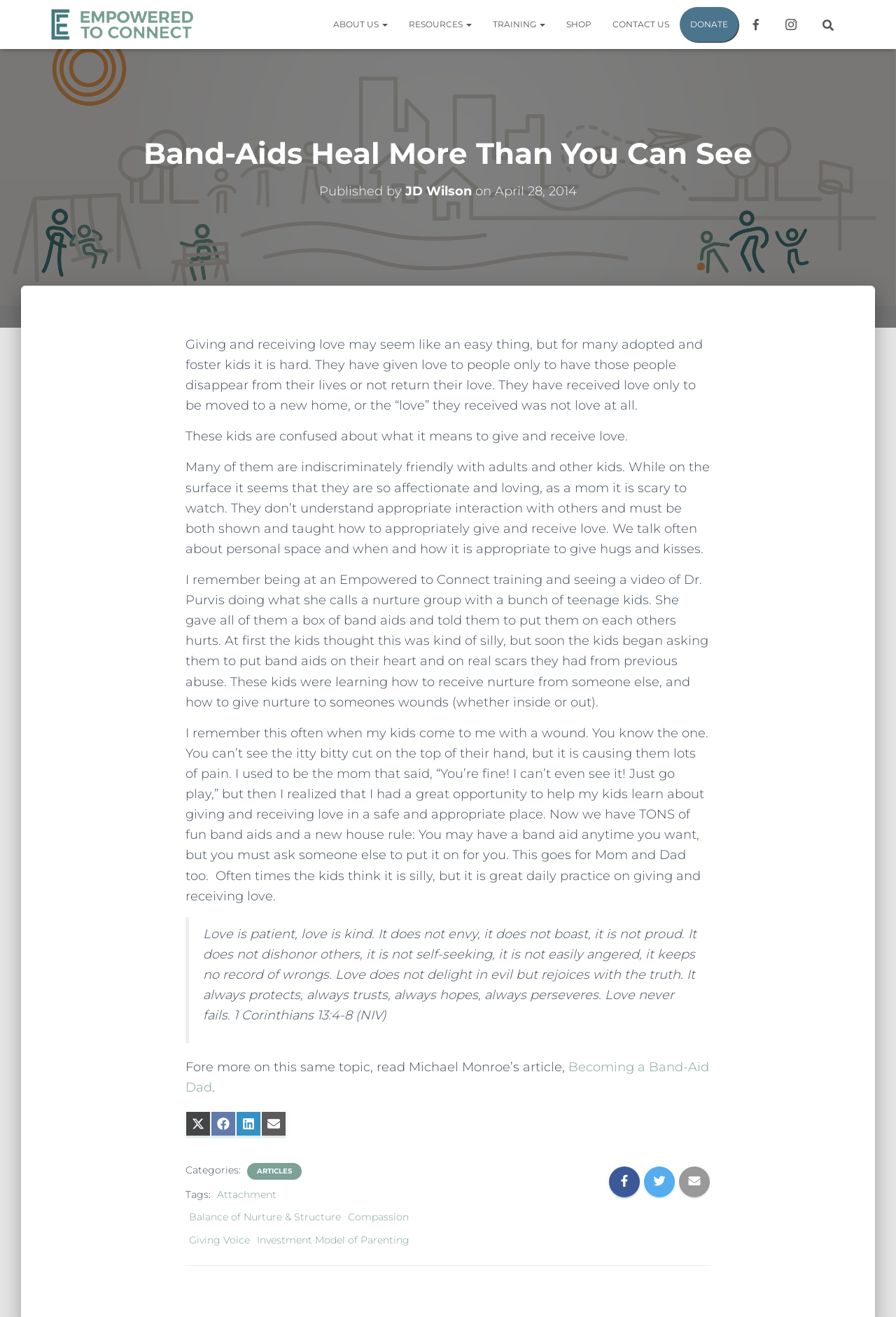Please identify the bounding box coordinates of the element's region that I should click in order to complete the following instruction: "Click on the 'ABOUT US' link". The bounding box coordinates consist of four float numbers between 0 and 1, i.e., [left, top, right, bottom].

[0.36, 0.005, 0.445, 0.032]